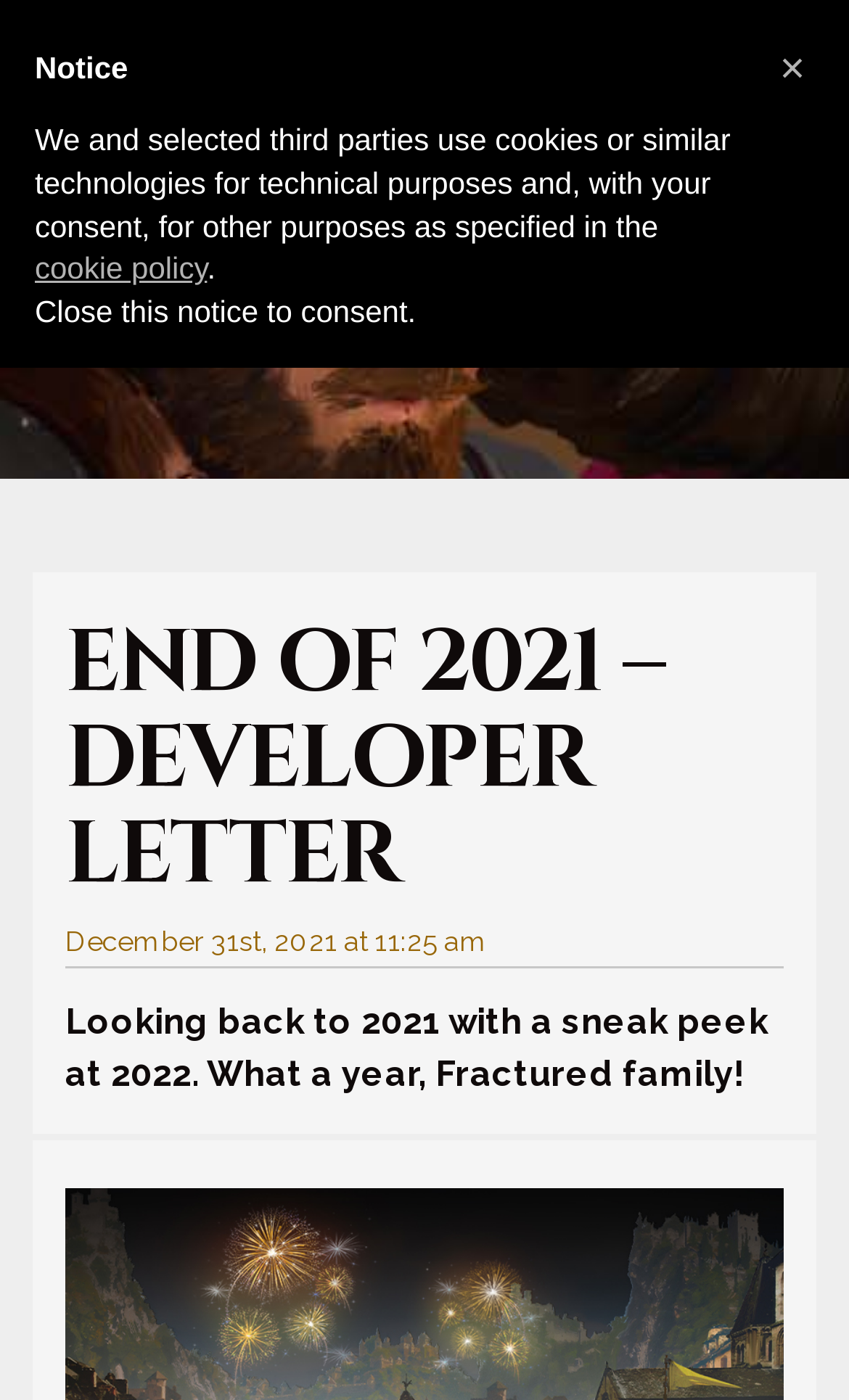Find the bounding box coordinates of the clickable area that will achieve the following instruction: "Click the 'News' link".

[0.026, 0.078, 0.138, 0.115]